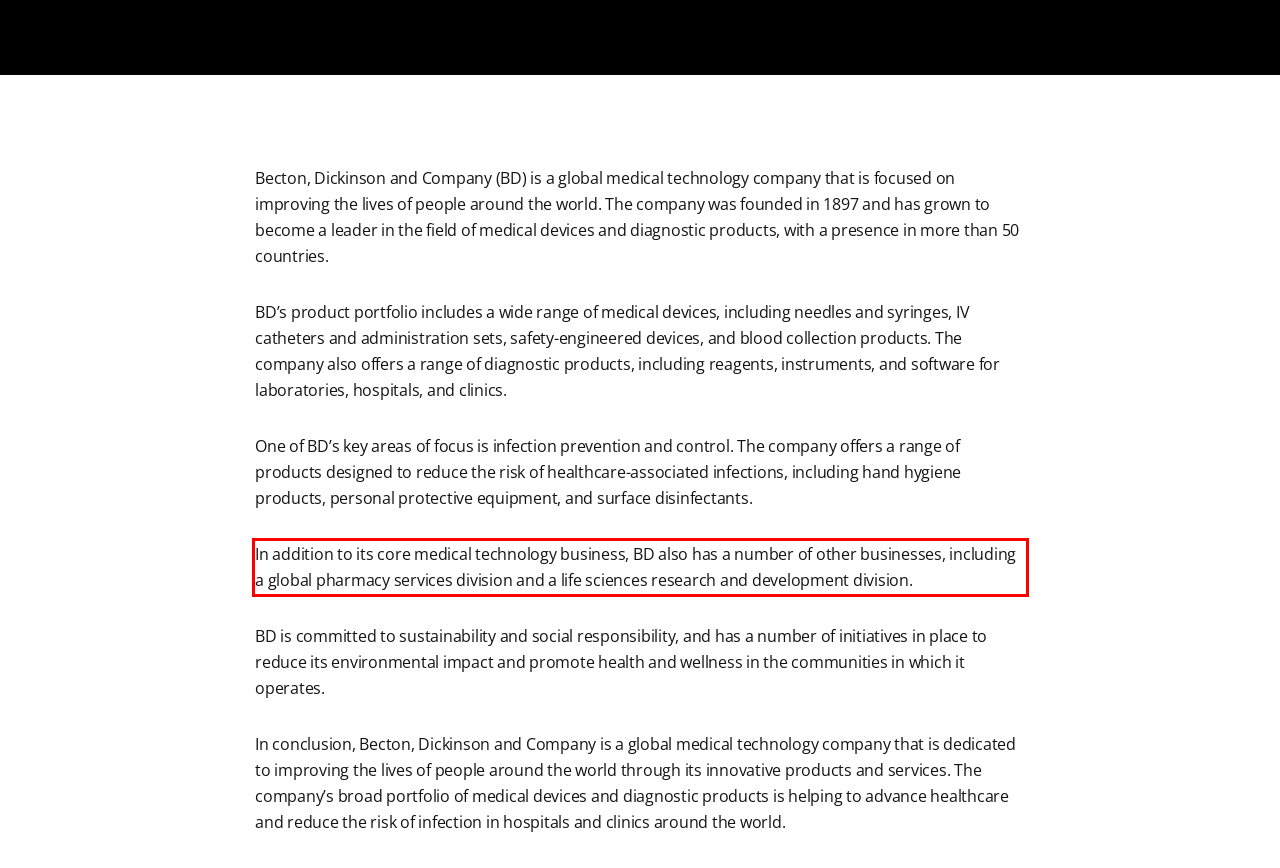You are given a screenshot with a red rectangle. Identify and extract the text within this red bounding box using OCR.

In addition to its core medical technology business, BD also has a number of other businesses, including a global pharmacy services division and a life sciences research and development division.